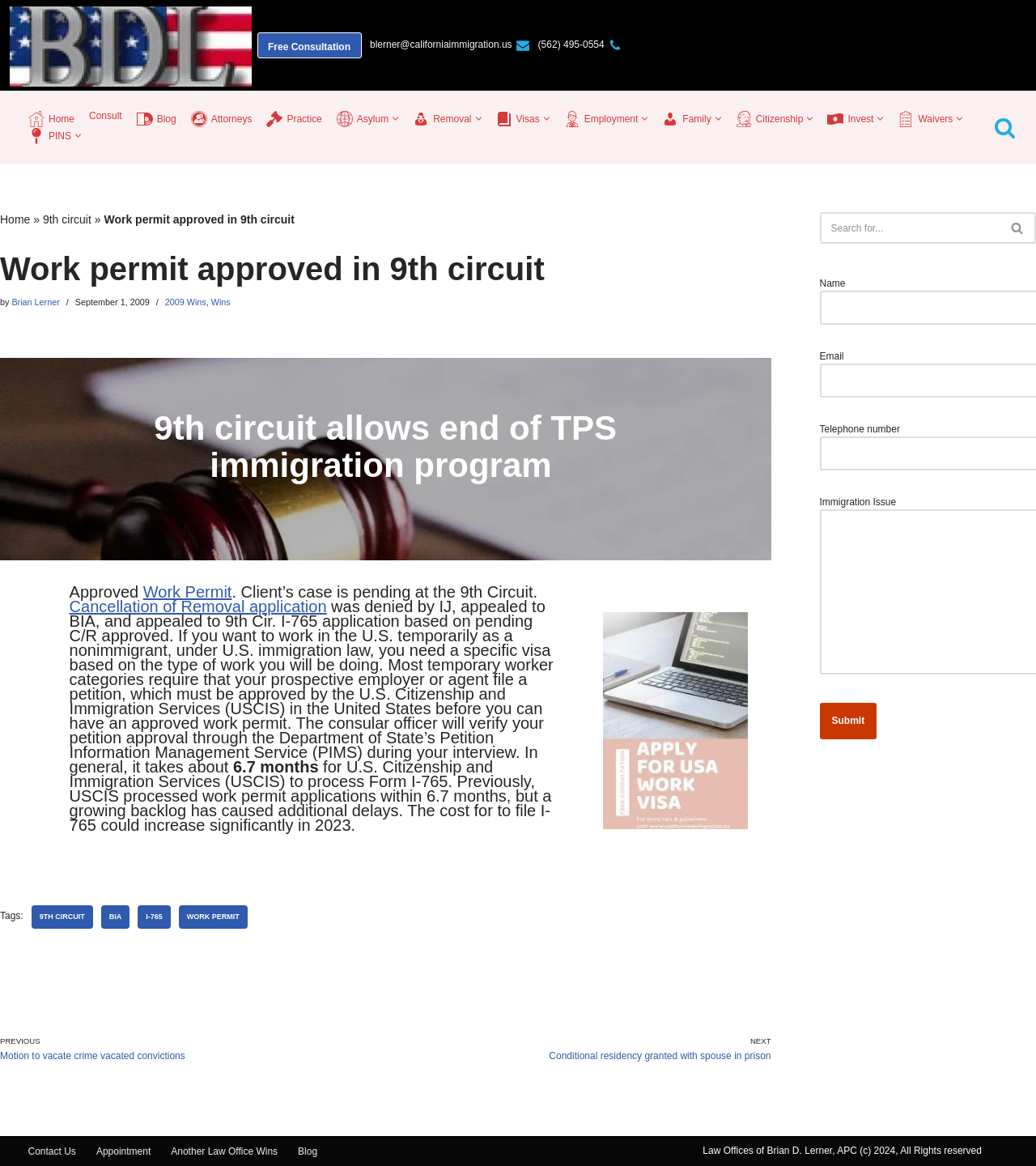Answer the following query concisely with a single word or phrase:
What is the email address of the law firm?

blerner@californiaimmigration.us